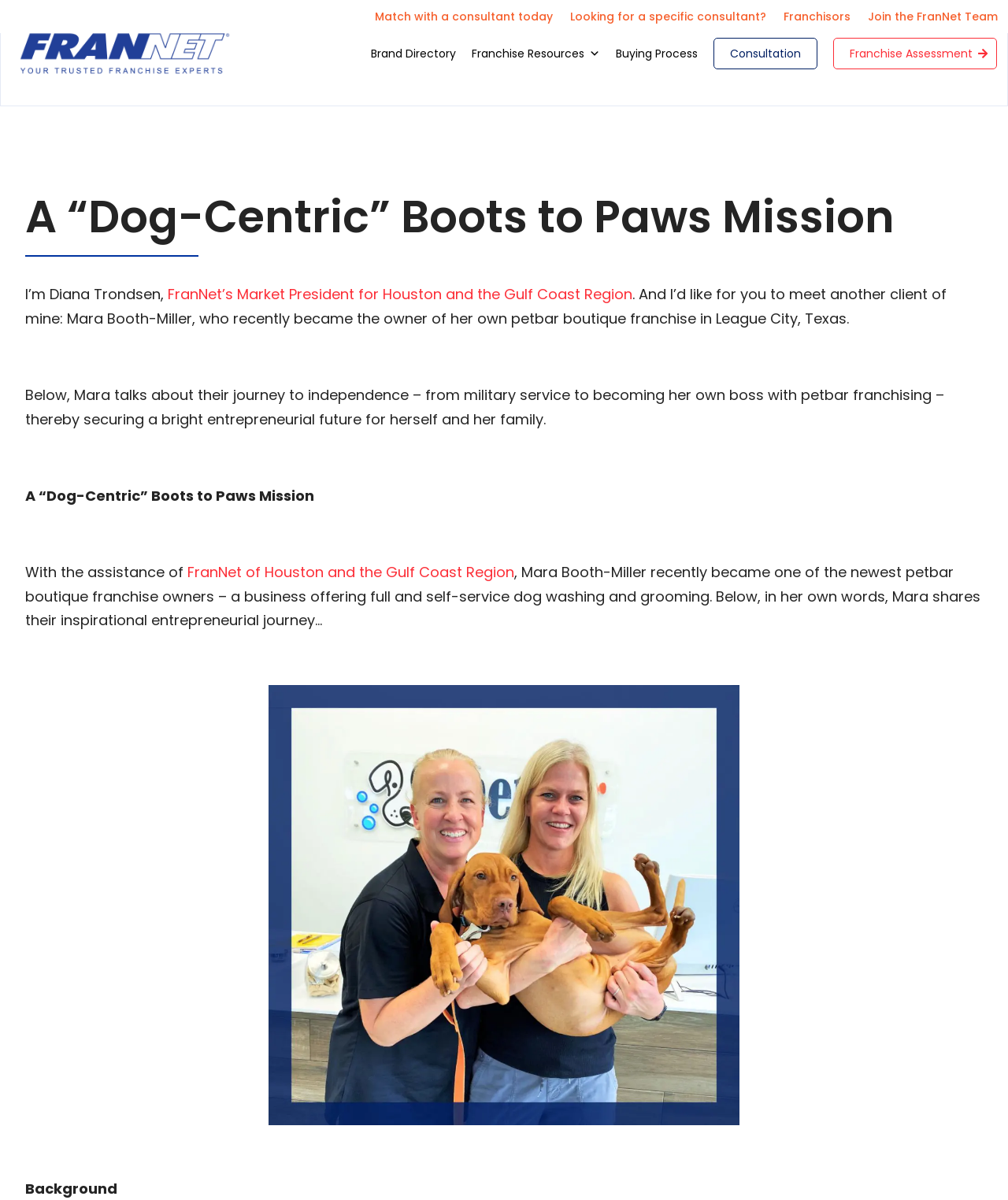Can you find the bounding box coordinates for the element that needs to be clicked to execute this instruction: "View Yiannis Michael's profile"? The coordinates should be given as four float numbers between 0 and 1, i.e., [left, top, right, bottom].

None